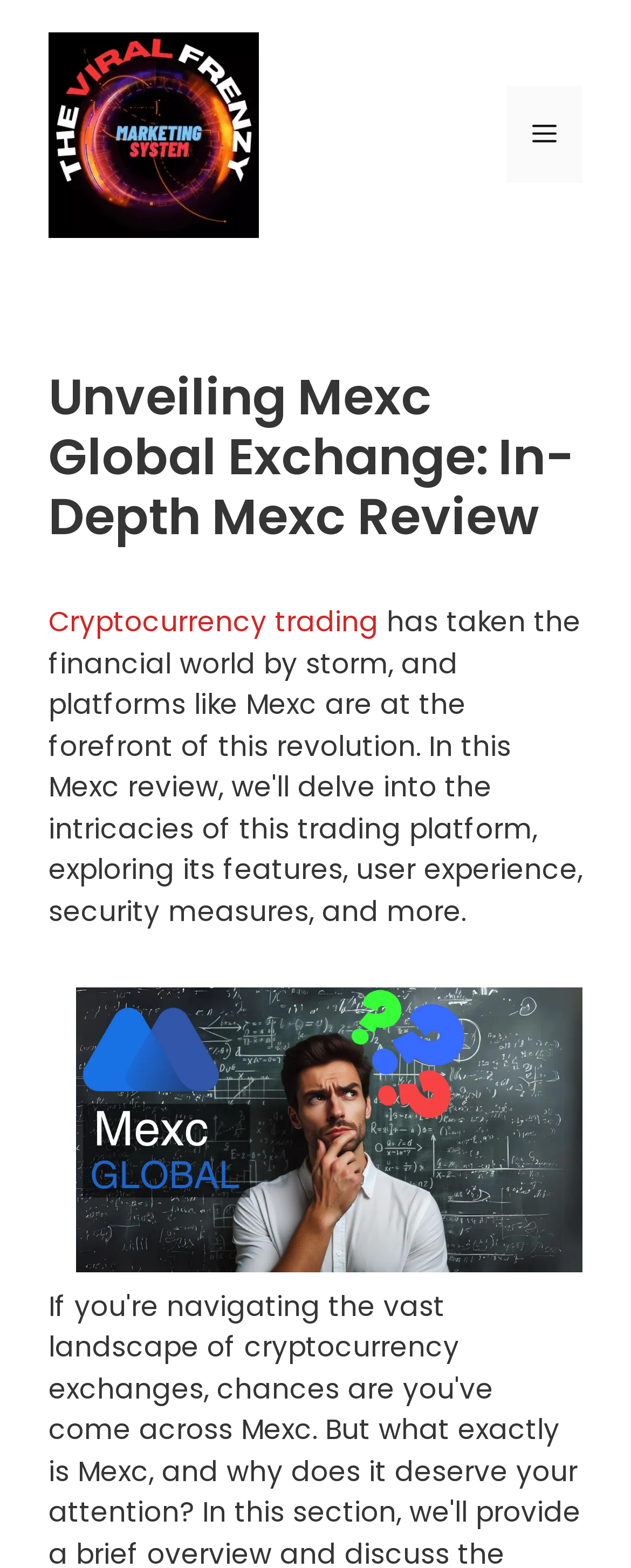Craft a detailed narrative of the webpage's structure and content.

The webpage is a review of MEXC Global Exchange, a cryptocurrency trading platform. At the top of the page, there is a banner that spans the entire width of the page, taking up about 17% of the screen's height. Within the banner, there is a link to "The Viral Frenzy System" on the left side, accompanied by an image of the same name. On the right side of the banner, there is a mobile toggle navigation button labeled "MENU" that, when expanded, controls a slide-out menu.

Below the banner, there is a header section that takes up about 11% of the screen's height. This section contains a heading that matches the title of the page, "Unveiling Mexc Global Exchange: In-Depth Mexc Review". To the right of the heading, there is a link to "Cryptocurrency trading". 

Further down the page, there is a large figure that occupies about 18% of the screen's height and 80% of the screen's width. This figure contains an image related to the MEXC review. Overall, the page has a simple layout with a prominent banner at the top, followed by a header section and a large image below.